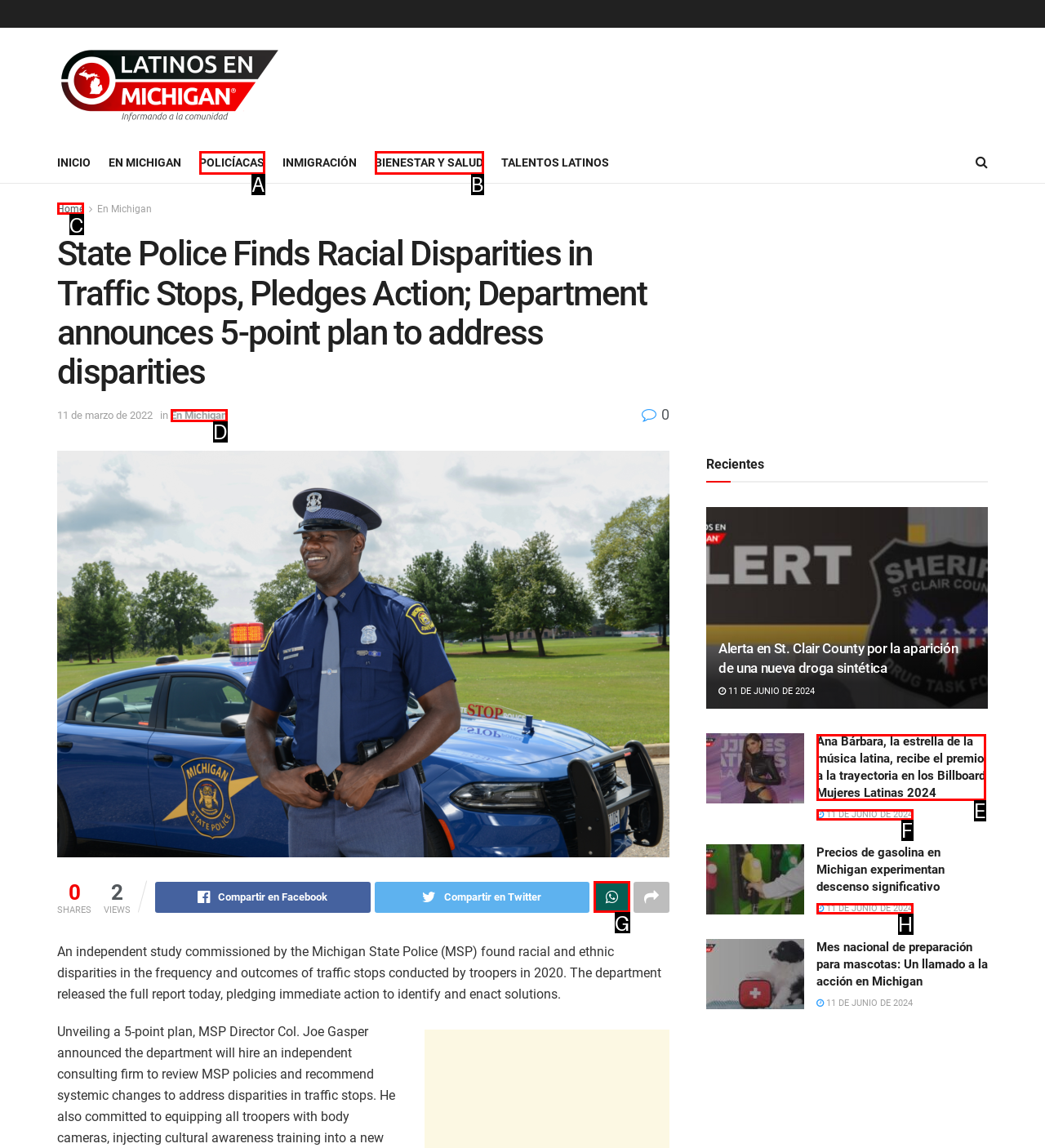Choose the correct UI element to click for this task: View the 'Home' page Answer using the letter from the given choices.

C